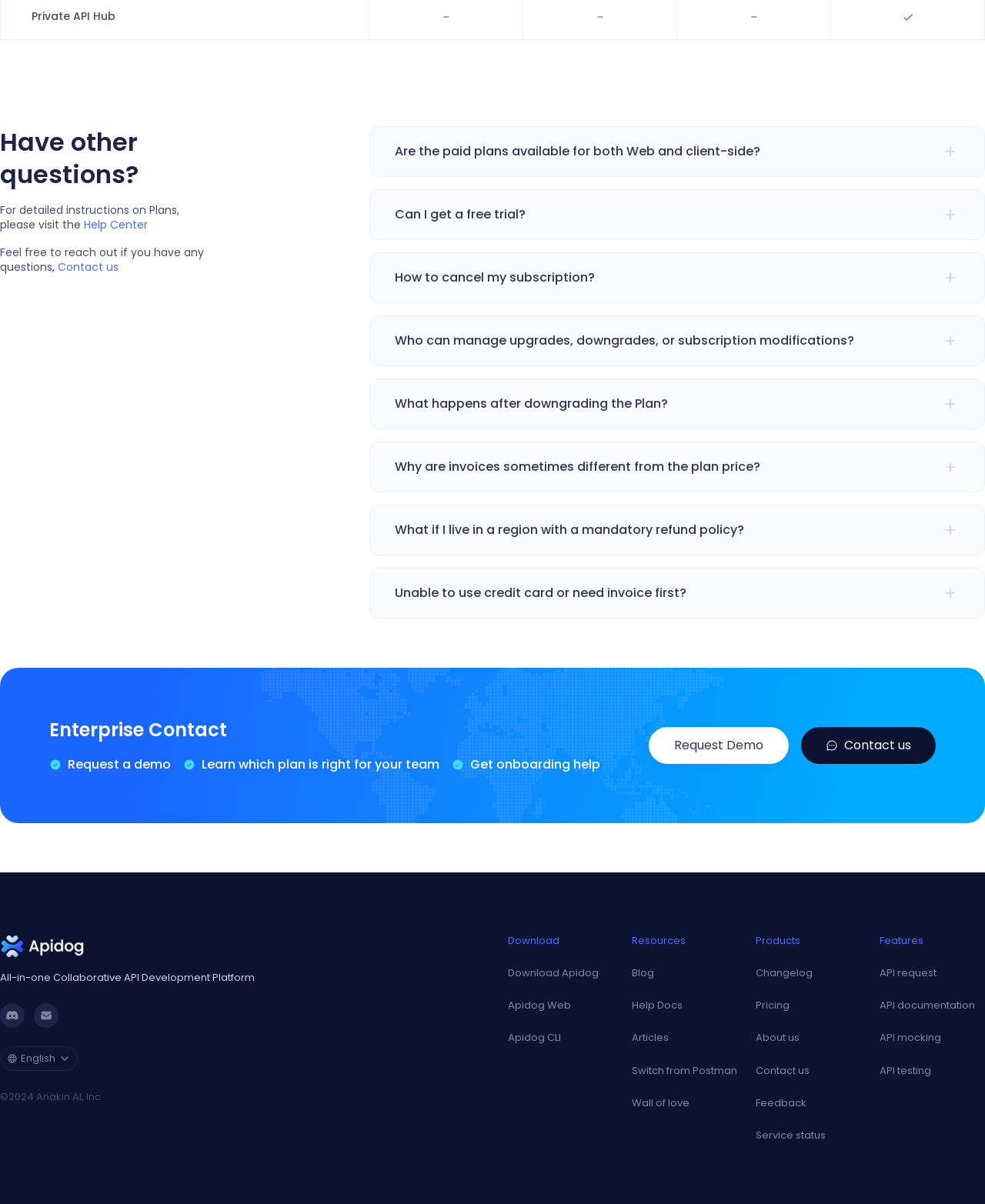Please respond in a single word or phrase: 
What type of platform is Anakin AI, Inc. offering?

Collaborative API Development Platform